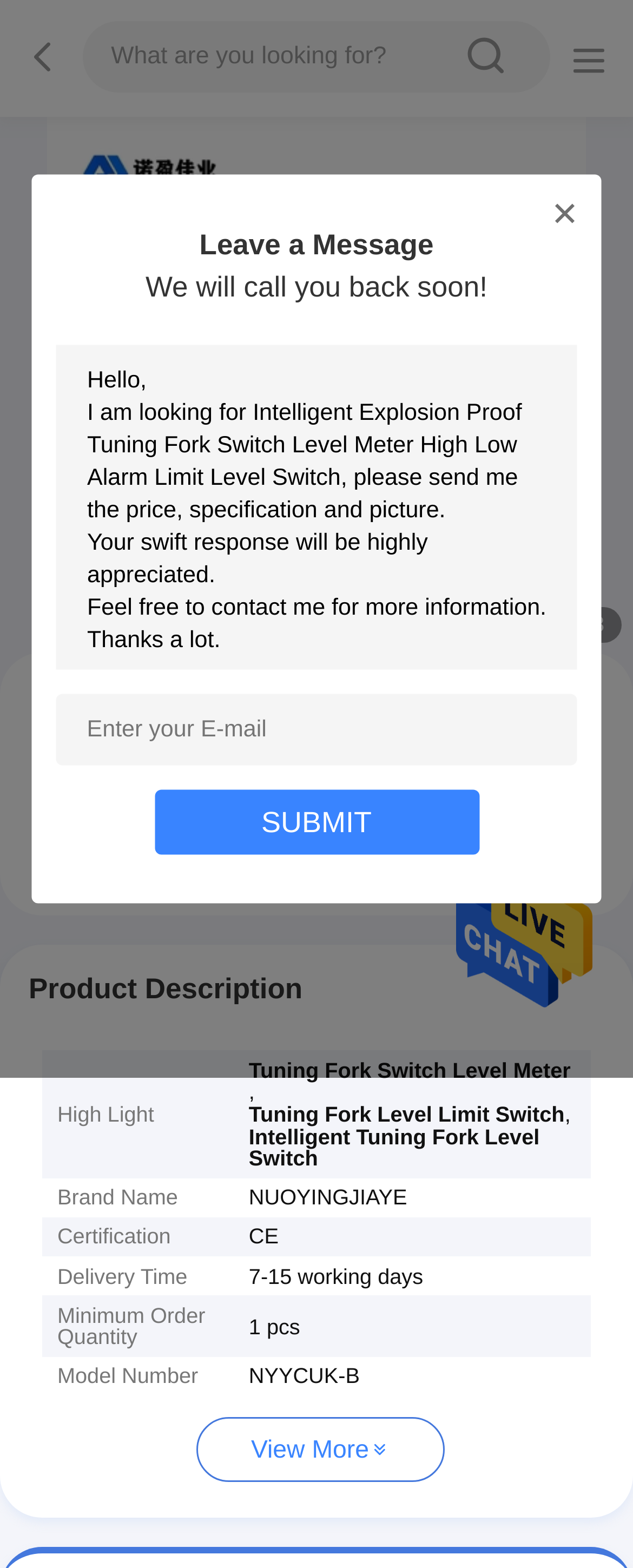What is the certification of the product?
Based on the image, answer the question with a single word or brief phrase.

CE